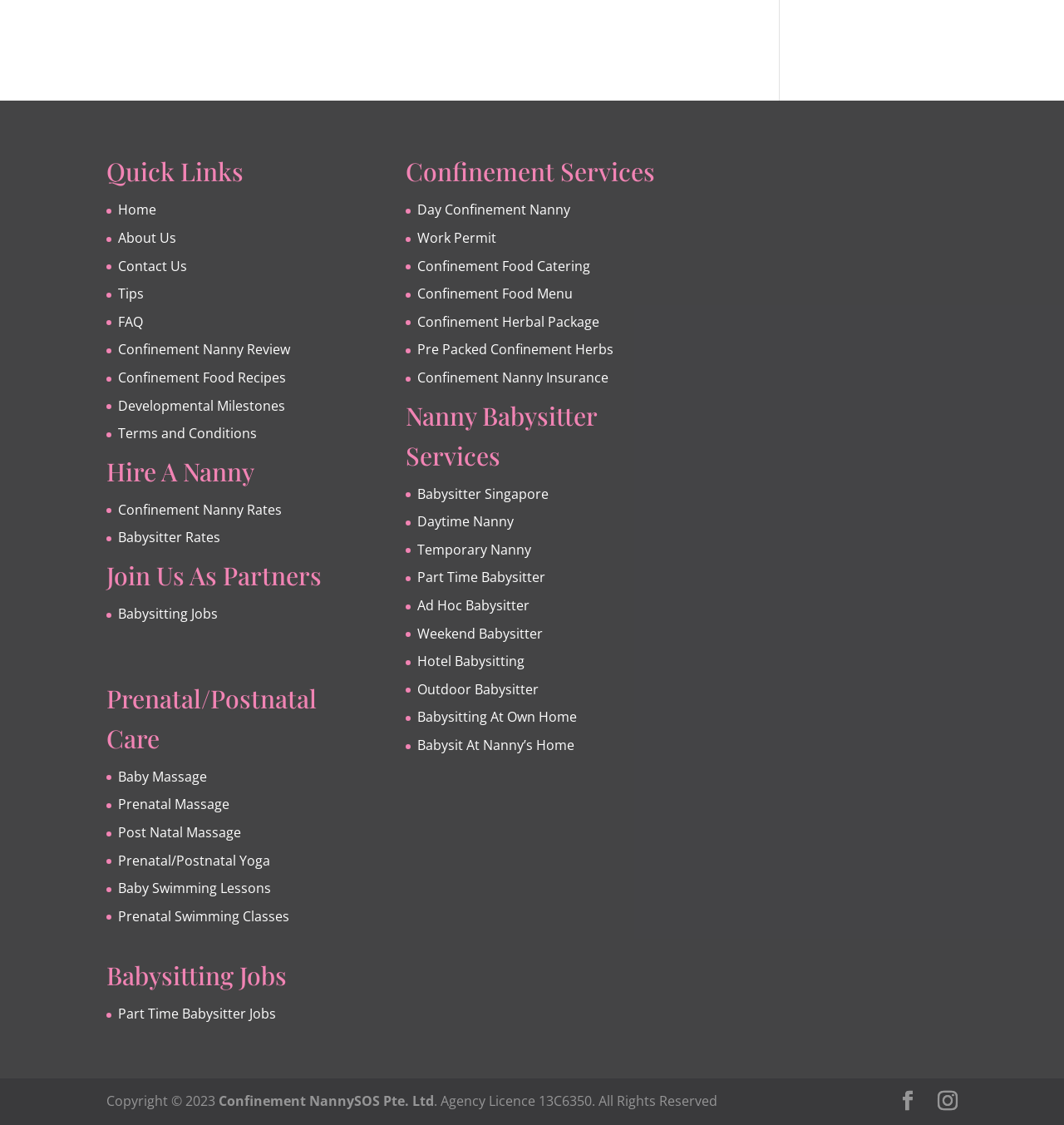What is the company name mentioned at the bottom of the webpage?
Provide a detailed answer to the question, using the image to inform your response.

The company name mentioned at the bottom of the webpage is Confinement NannySOS Pte. Ltd, along with their agency licence number and a copyright notice.